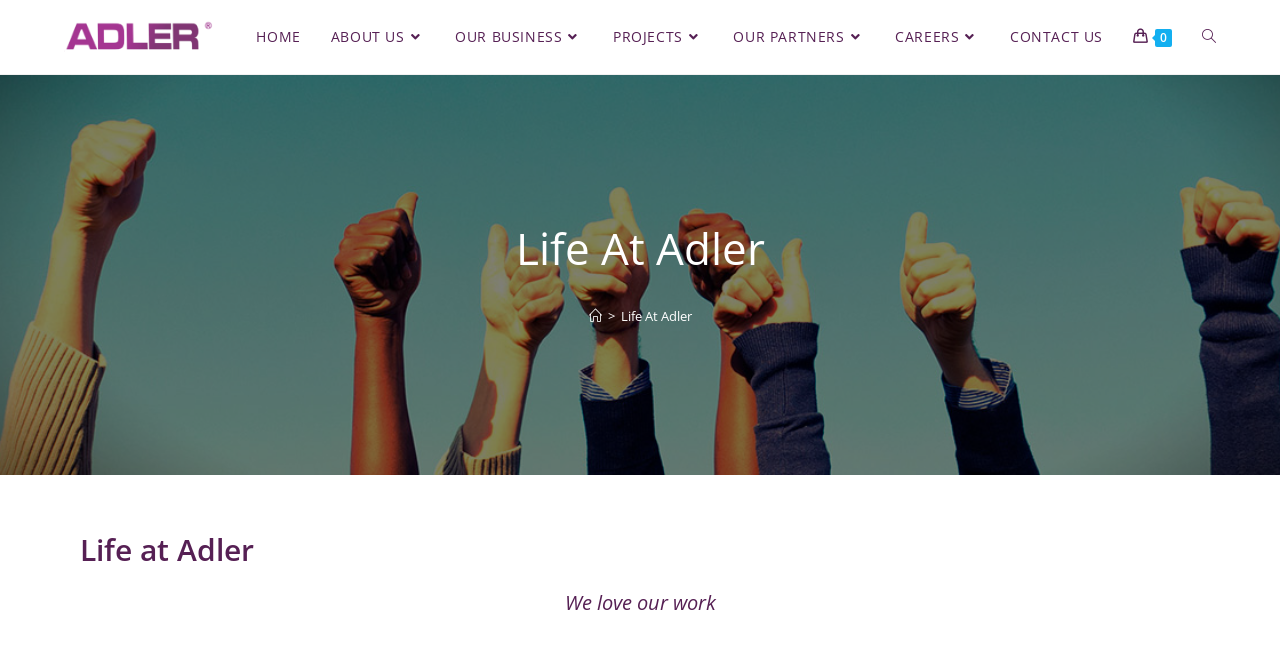Identify the bounding box coordinates of the part that should be clicked to carry out this instruction: "click the 'Home' link".

None